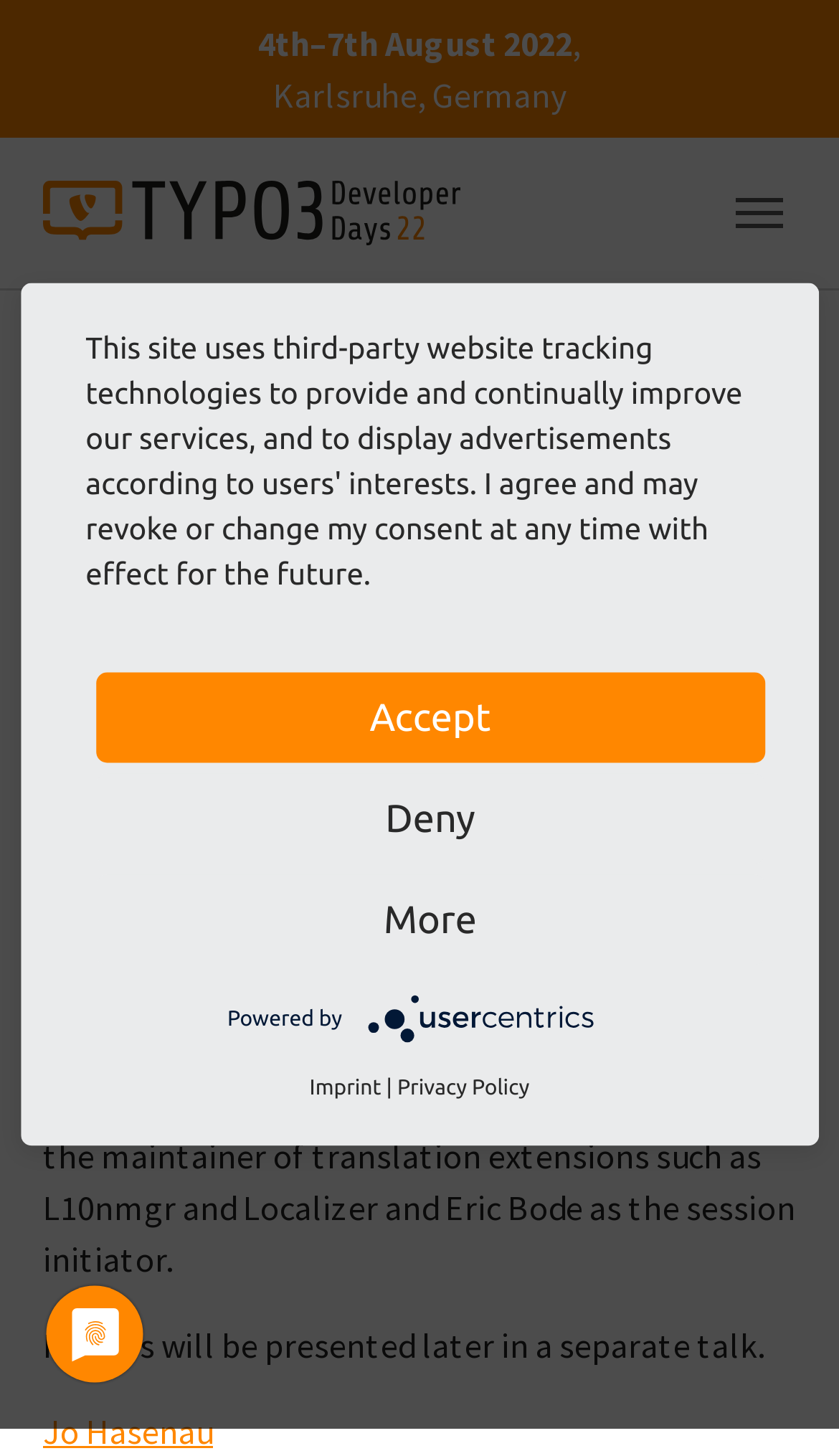Bounding box coordinates are specified in the format (top-left x, top-left y, bottom-right x, bottom-right y). All values are floating point numbers bounded between 0 and 1. Please provide the bounding box coordinate of the region this sentence describes: Jo Hasenau

[0.051, 0.968, 0.254, 0.998]